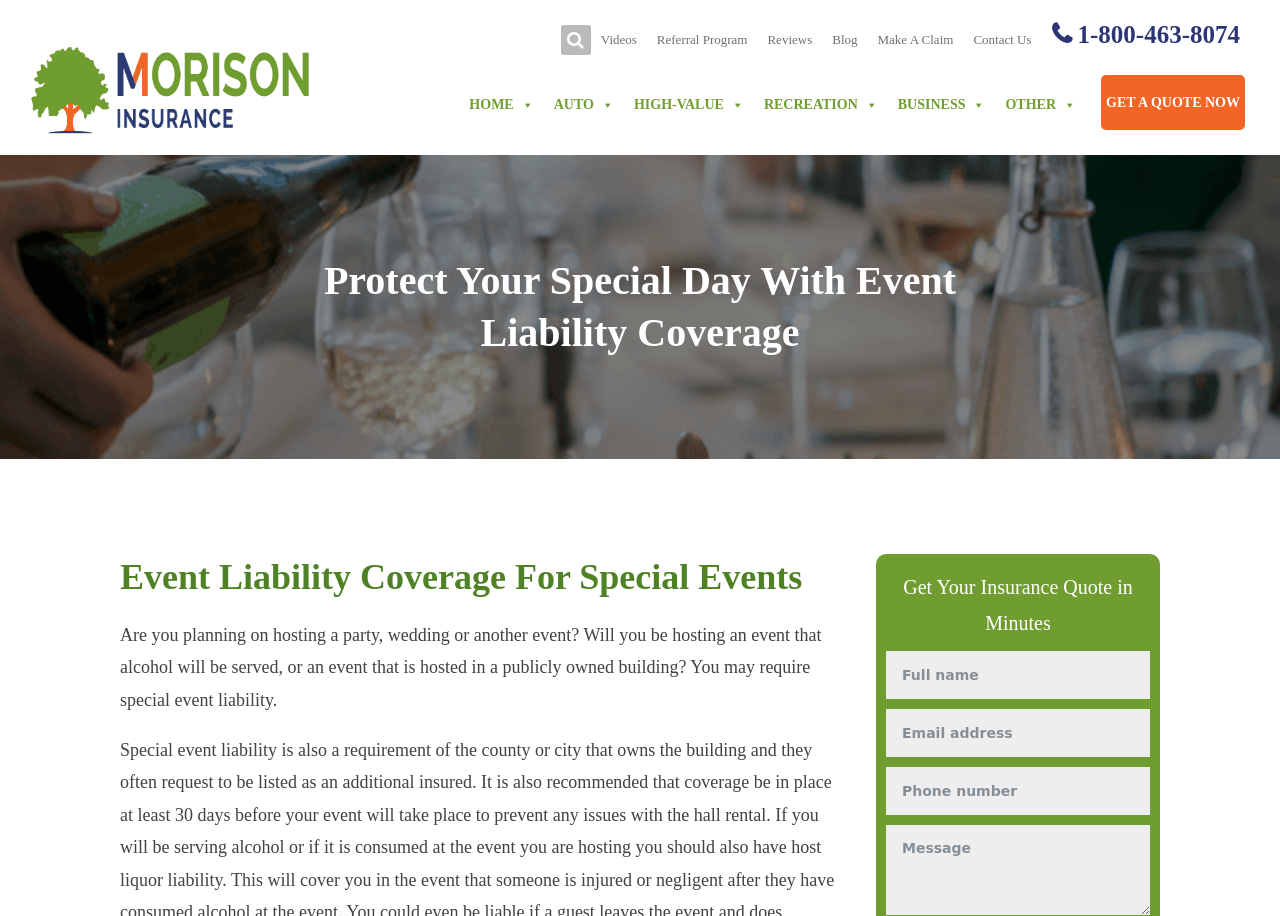Please specify the bounding box coordinates of the clickable section necessary to execute the following command: "Search for something".

[0.438, 0.027, 0.462, 0.06]